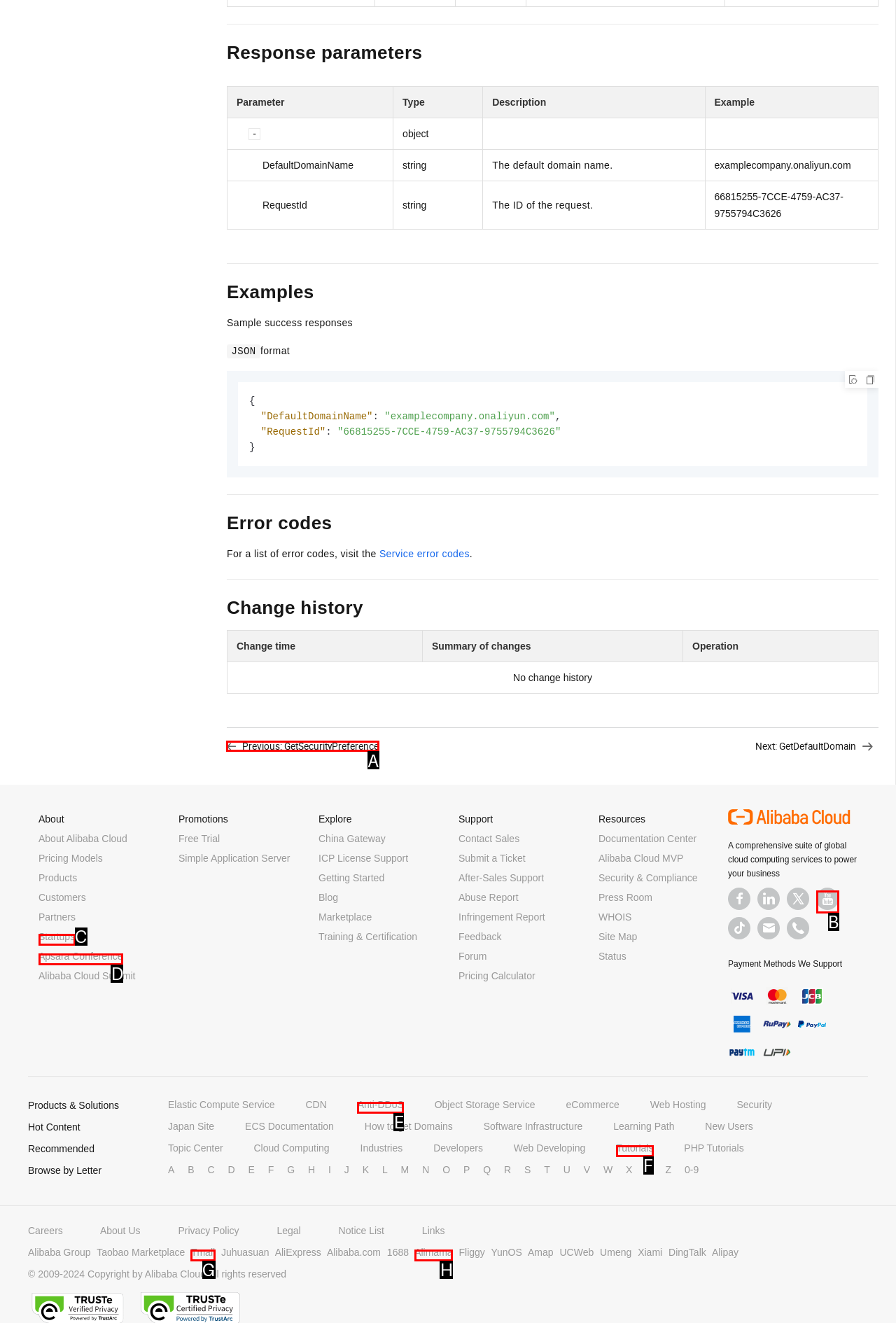Identify the HTML element I need to click to complete this task: Go to the previous page Provide the option's letter from the available choices.

A